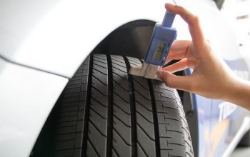What is the context of the image?
Give a comprehensive and detailed explanation for the question.

The image features a hand measuring the tread depth of a car tire, with part of a vehicle visible in the background. This context suggests that the image is related to automotive maintenance, specifically tire inspections and replacement services.